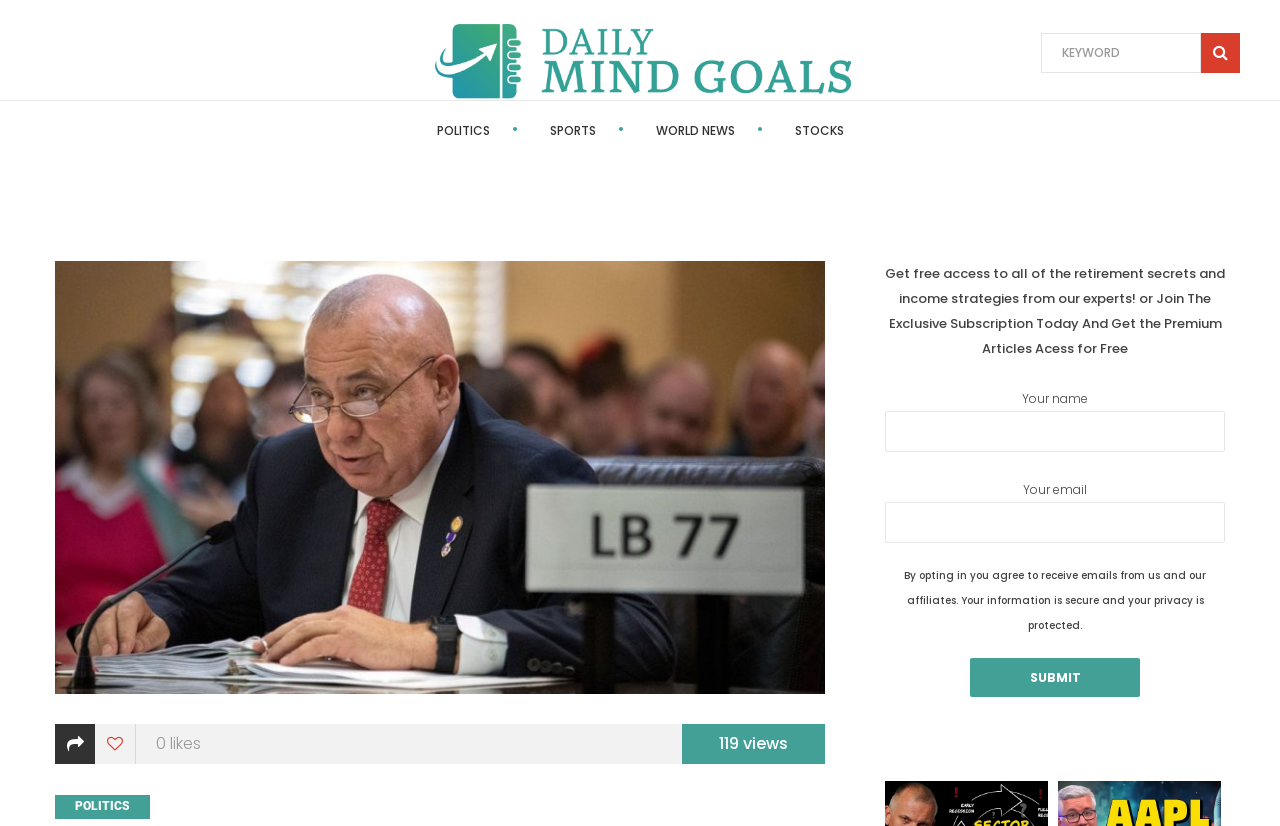Provide a short, one-word or phrase answer to the question below:
What is the function of the button?

To submit